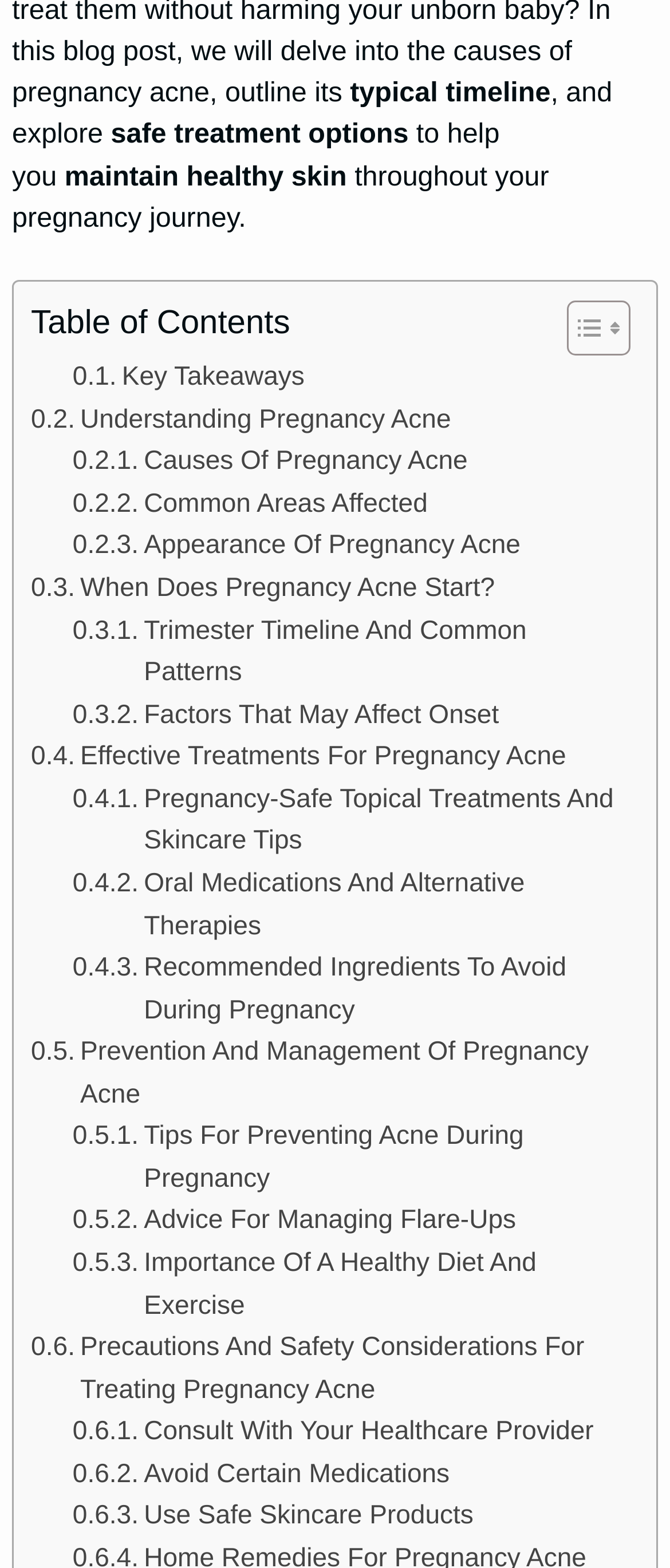Find the bounding box coordinates for the area that must be clicked to perform this action: "Learn about Understanding Pregnancy Acne".

[0.046, 0.255, 0.673, 0.282]